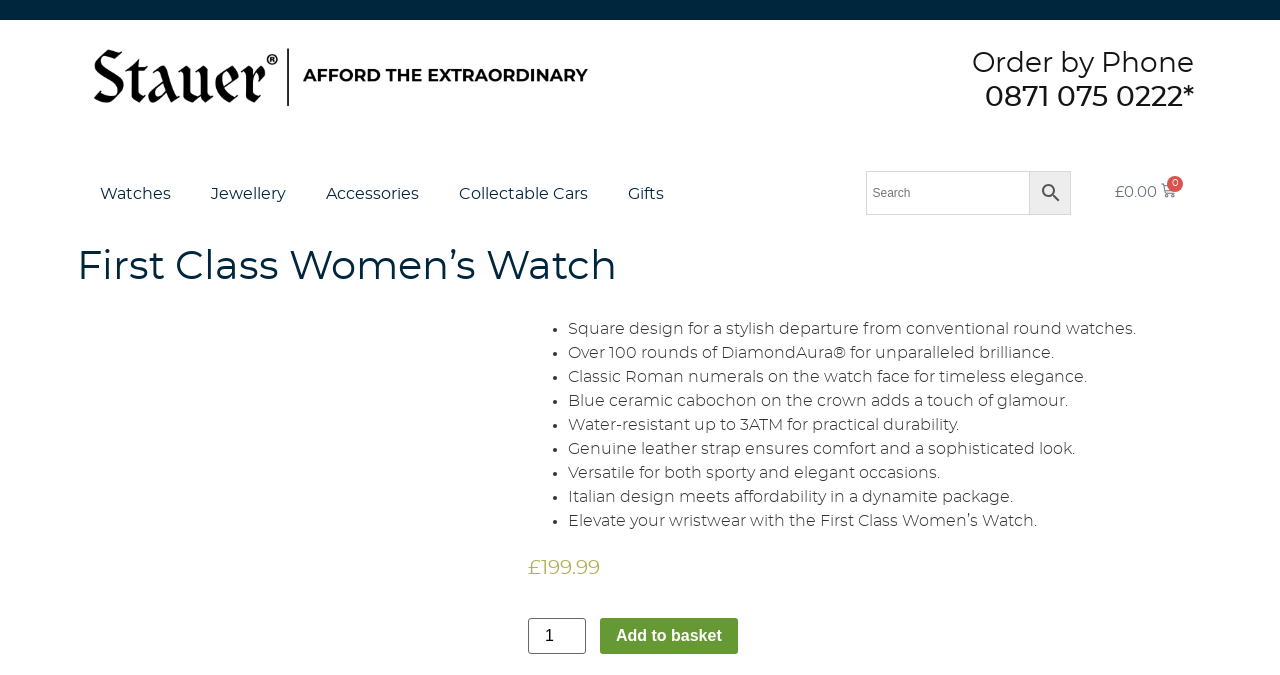Find the bounding box coordinates of the clickable area that will achieve the following instruction: "Search for a product".

[0.676, 0.254, 0.836, 0.319]